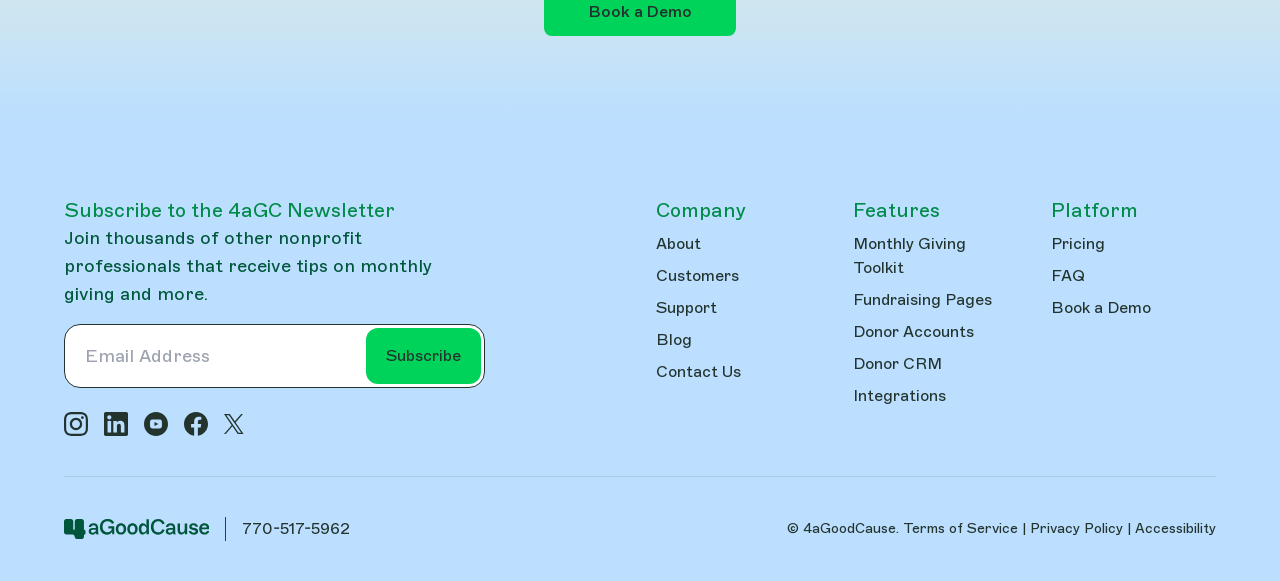Please determine the bounding box coordinates of the element's region to click in order to carry out the following instruction: "Learn about the company". The coordinates should be four float numbers between 0 and 1, i.e., [left, top, right, bottom].

[0.512, 0.402, 0.548, 0.435]